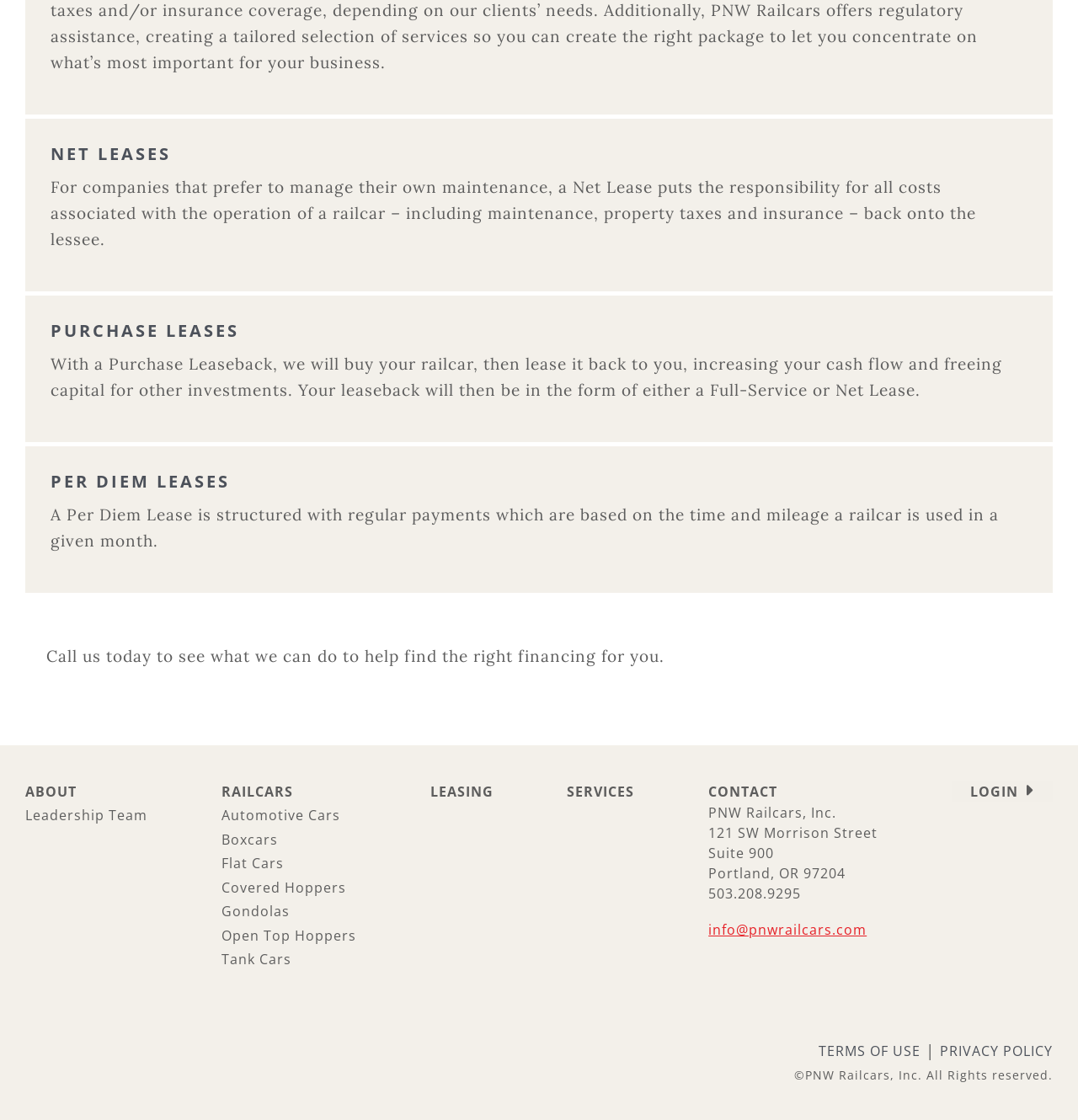Identify the coordinates of the bounding box for the element that must be clicked to accomplish the instruction: "Click on ABOUT".

[0.023, 0.698, 0.071, 0.715]